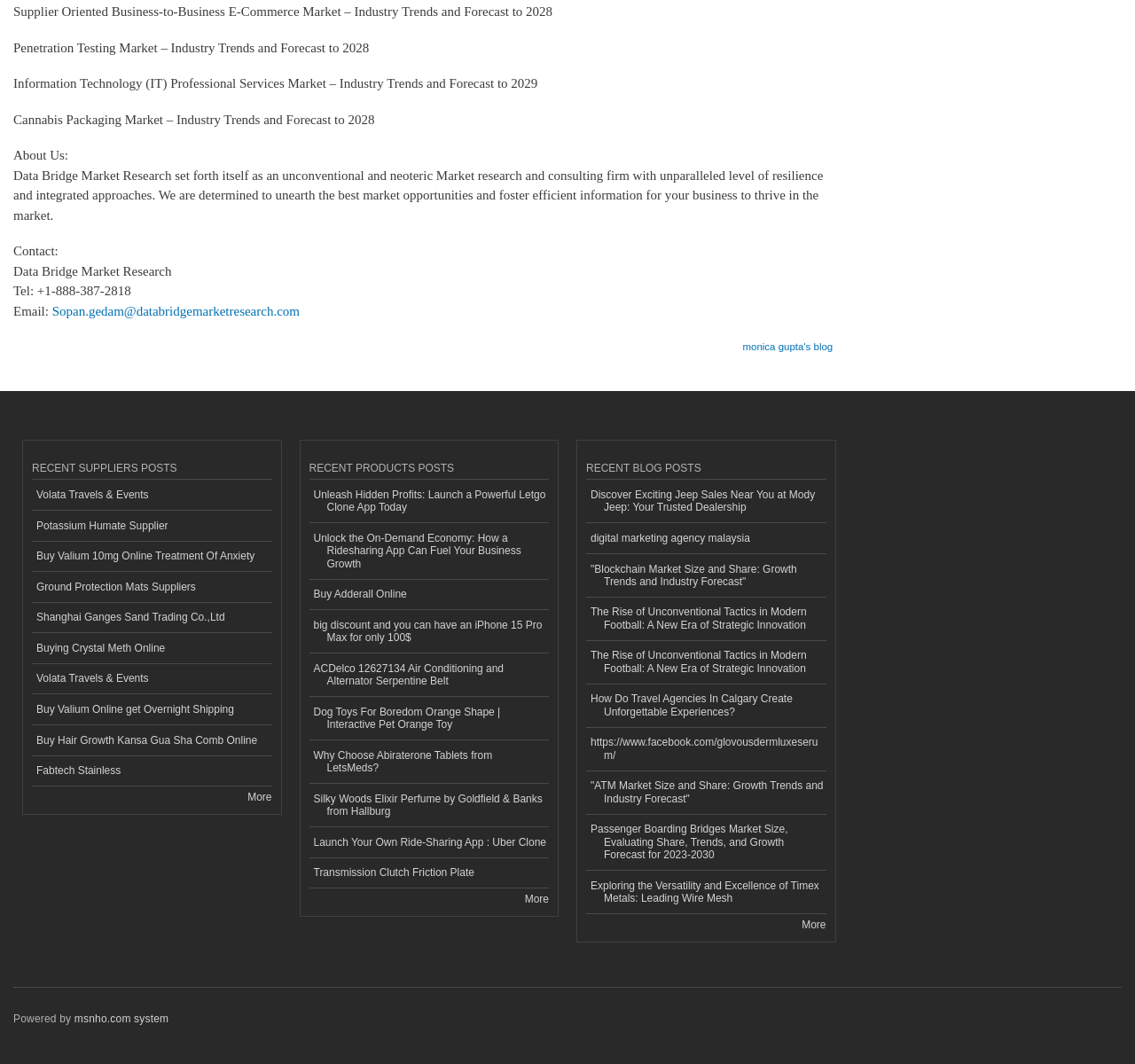Provide the bounding box coordinates, formatted as (top-left x, top-left y, bottom-right x, bottom-right y), with all values being floating point numbers between 0 and 1. Identify the bounding box of the UI element that matches the description: Shanghai Ganges Sand Trading Co.,Ltd

[0.028, 0.566, 0.239, 0.595]